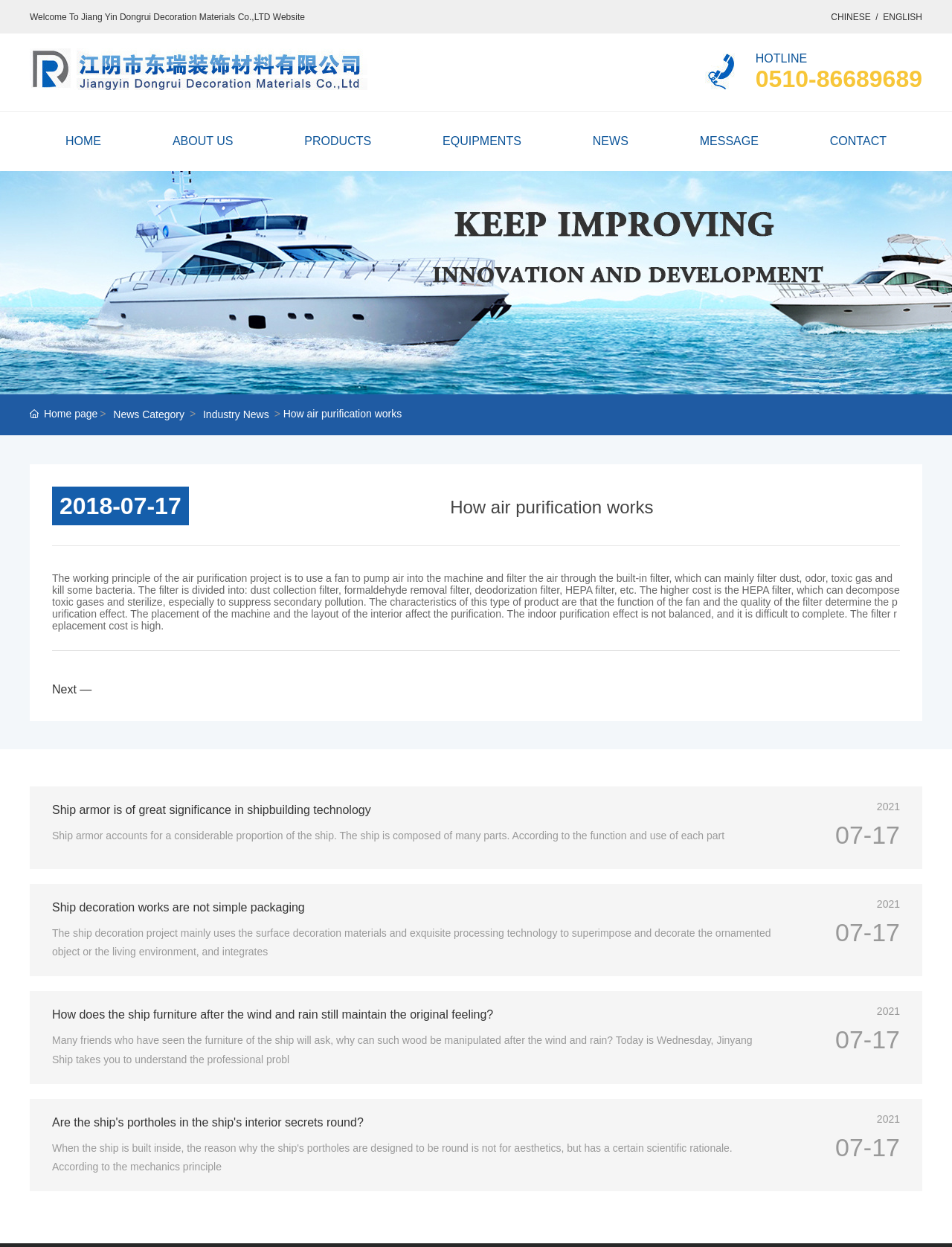Please specify the bounding box coordinates of the region to click in order to perform the following instruction: "Contact us".

[0.857, 0.089, 0.946, 0.137]